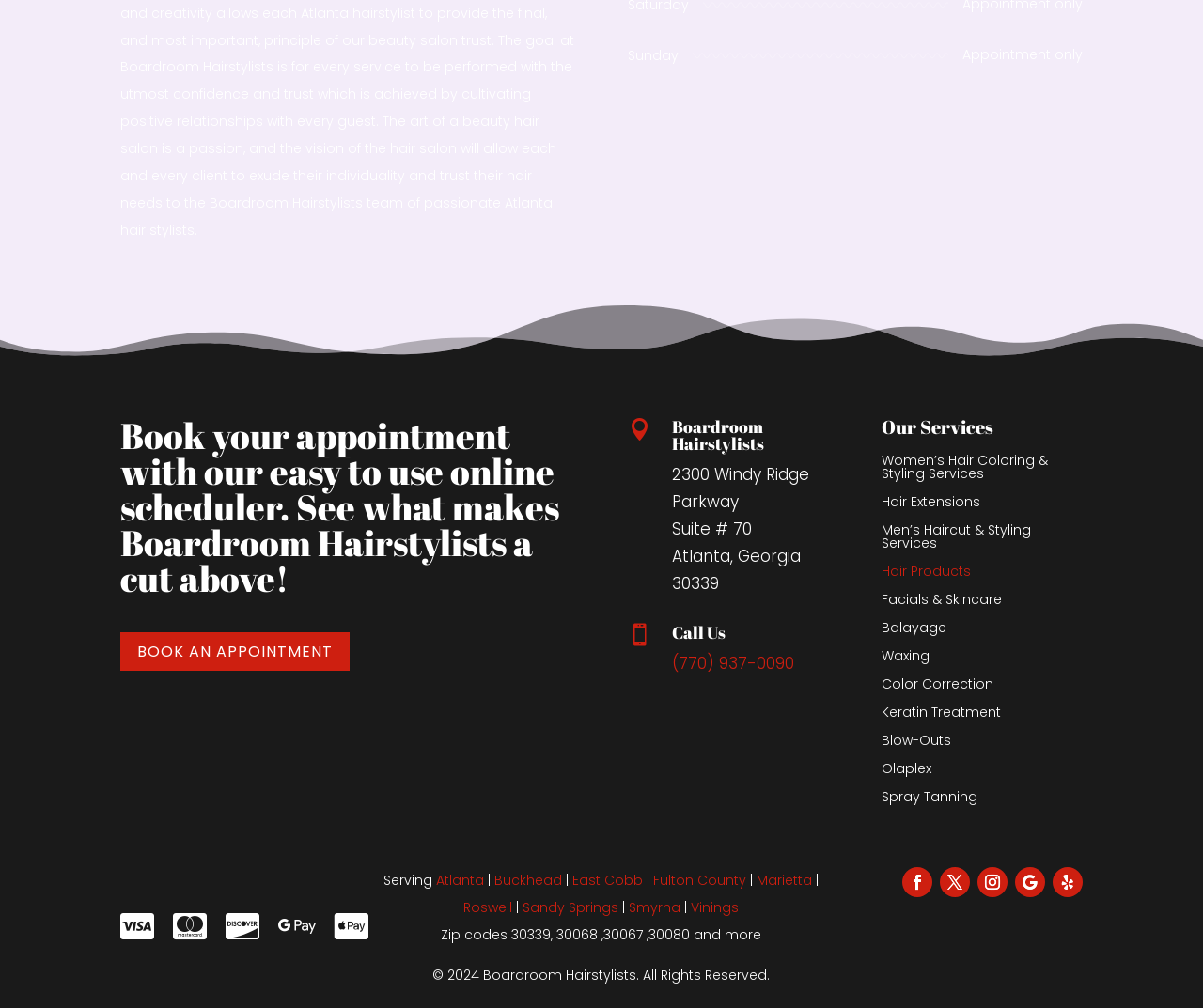What is the name of the hairstylist company?
Answer the question with as much detail as possible.

The name of the hairstylist company can be found in the heading element with the text 'Boardroom Hairstylists' which is located in the LayoutTable element with the bounding box coordinates [0.559, 0.415, 0.689, 0.458].